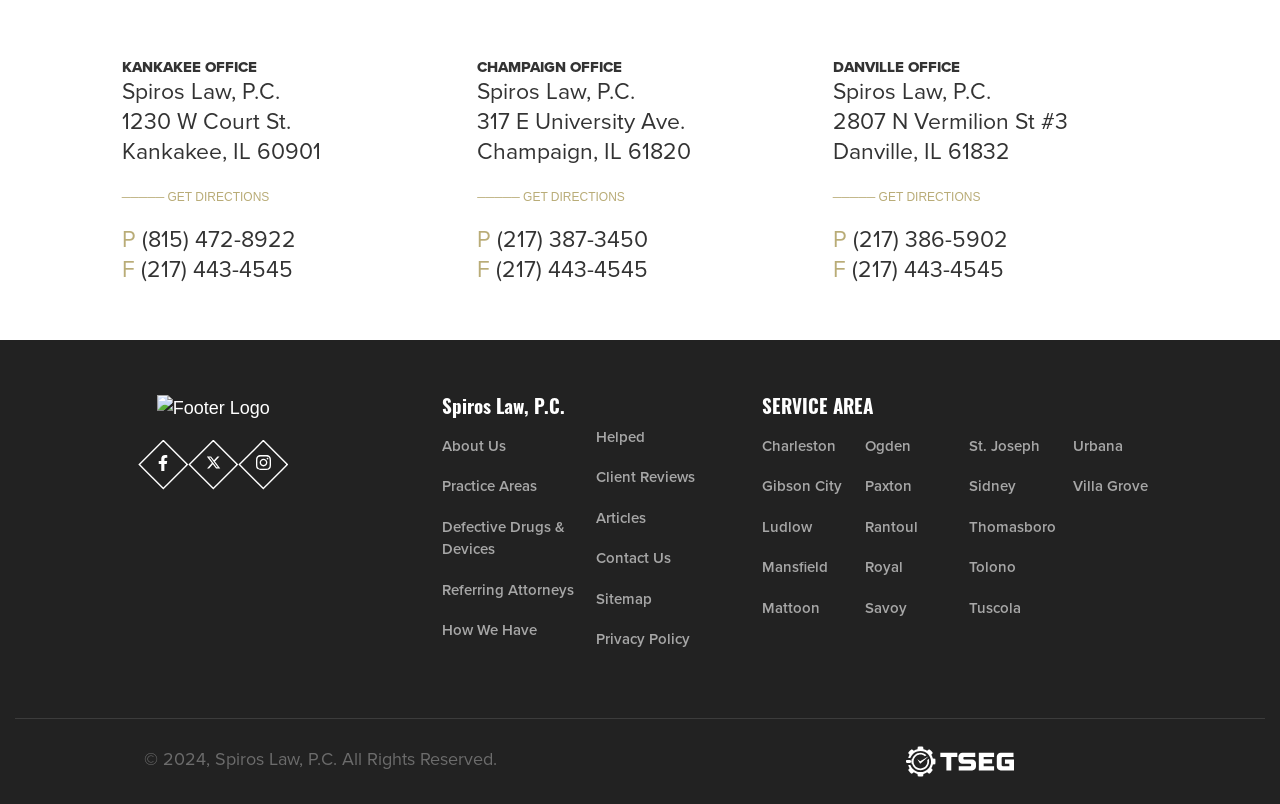Pinpoint the bounding box coordinates of the element that must be clicked to accomplish the following instruction: "Visit About Us page". The coordinates should be in the format of four float numbers between 0 and 1, i.e., [left, top, right, bottom].

[0.345, 0.187, 0.451, 0.238]